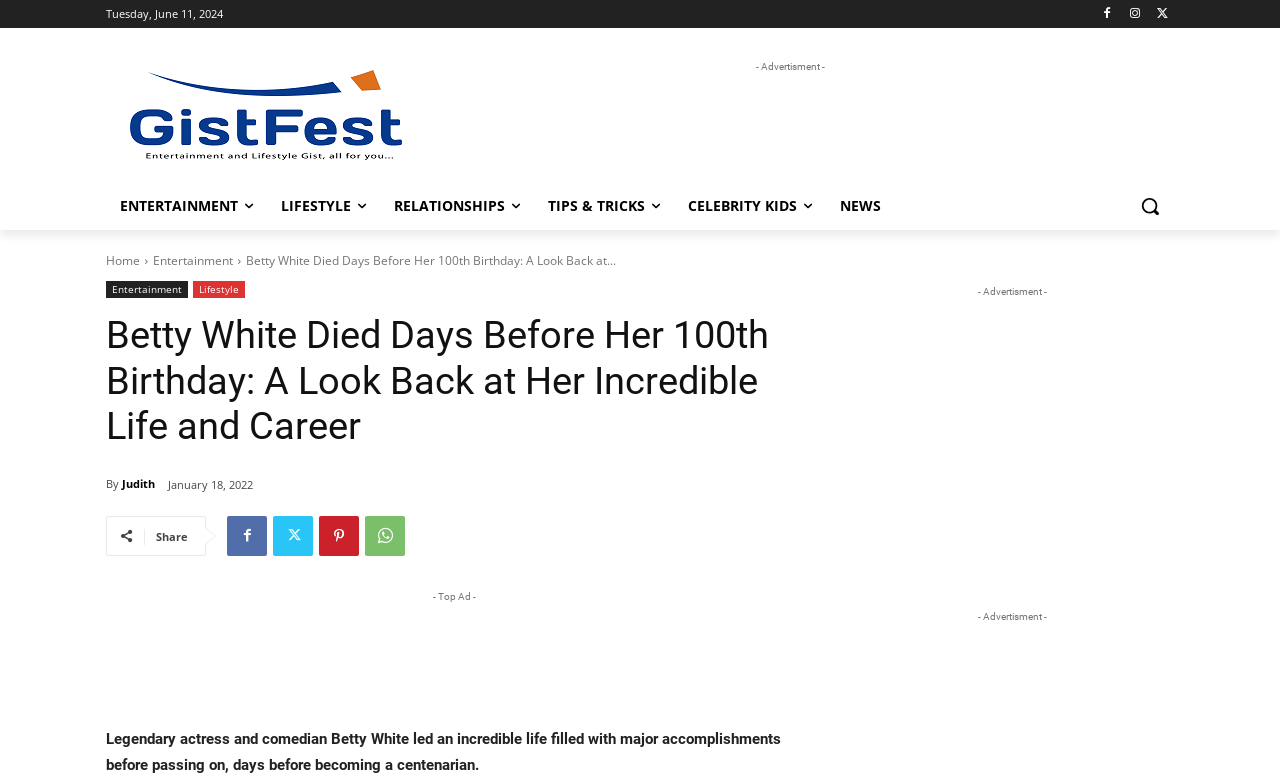Provide the bounding box coordinates of the section that needs to be clicked to accomplish the following instruction: "Click on the 'ENTERTAINMENT' category."

[0.083, 0.235, 0.209, 0.296]